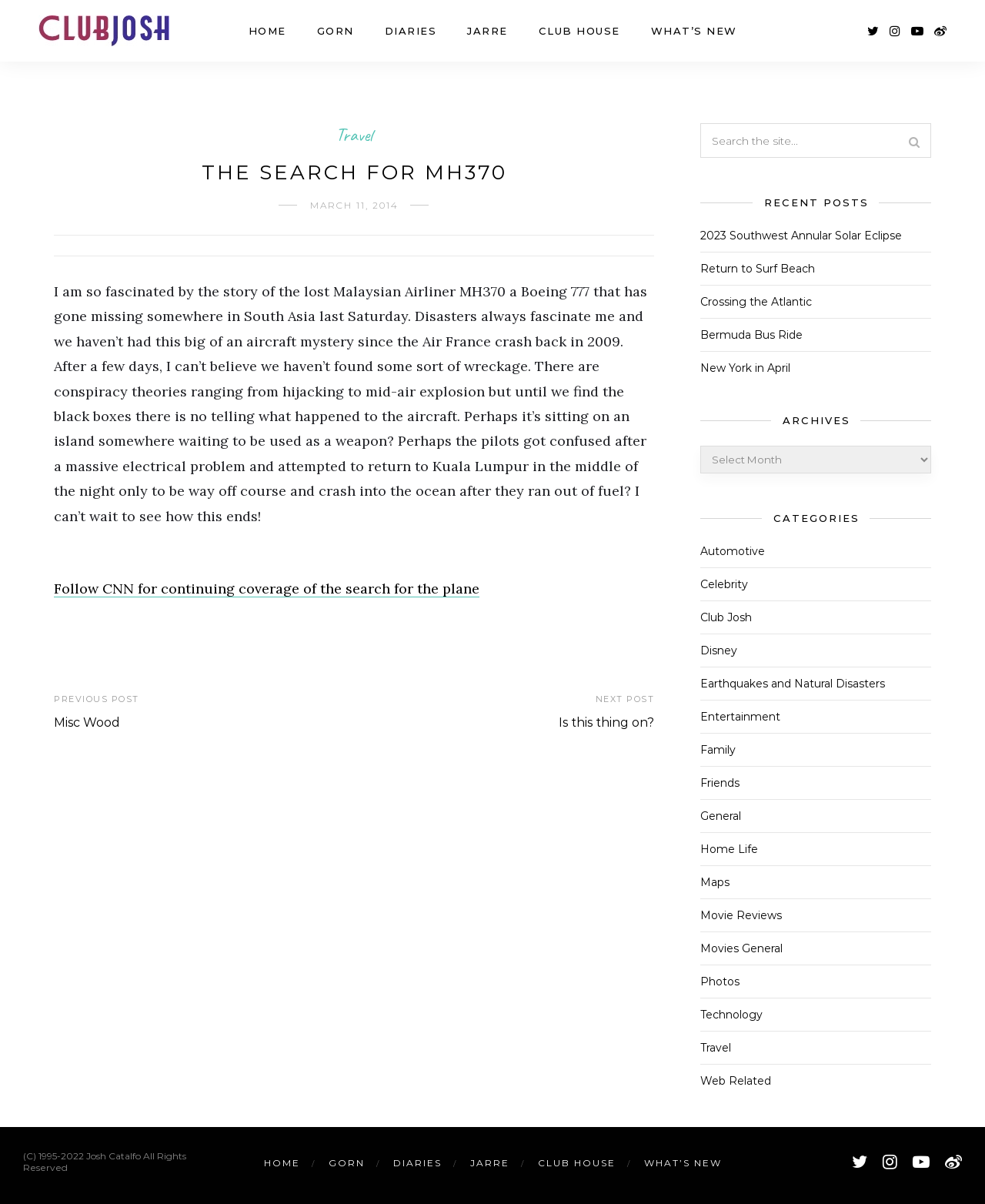Refer to the element description 2023 Southwest Annular Solar Eclipse and identify the corresponding bounding box in the screenshot. Format the coordinates as (top-left x, top-left y, bottom-right x, bottom-right y) with values in the range of 0 to 1.

[0.711, 0.19, 0.916, 0.201]